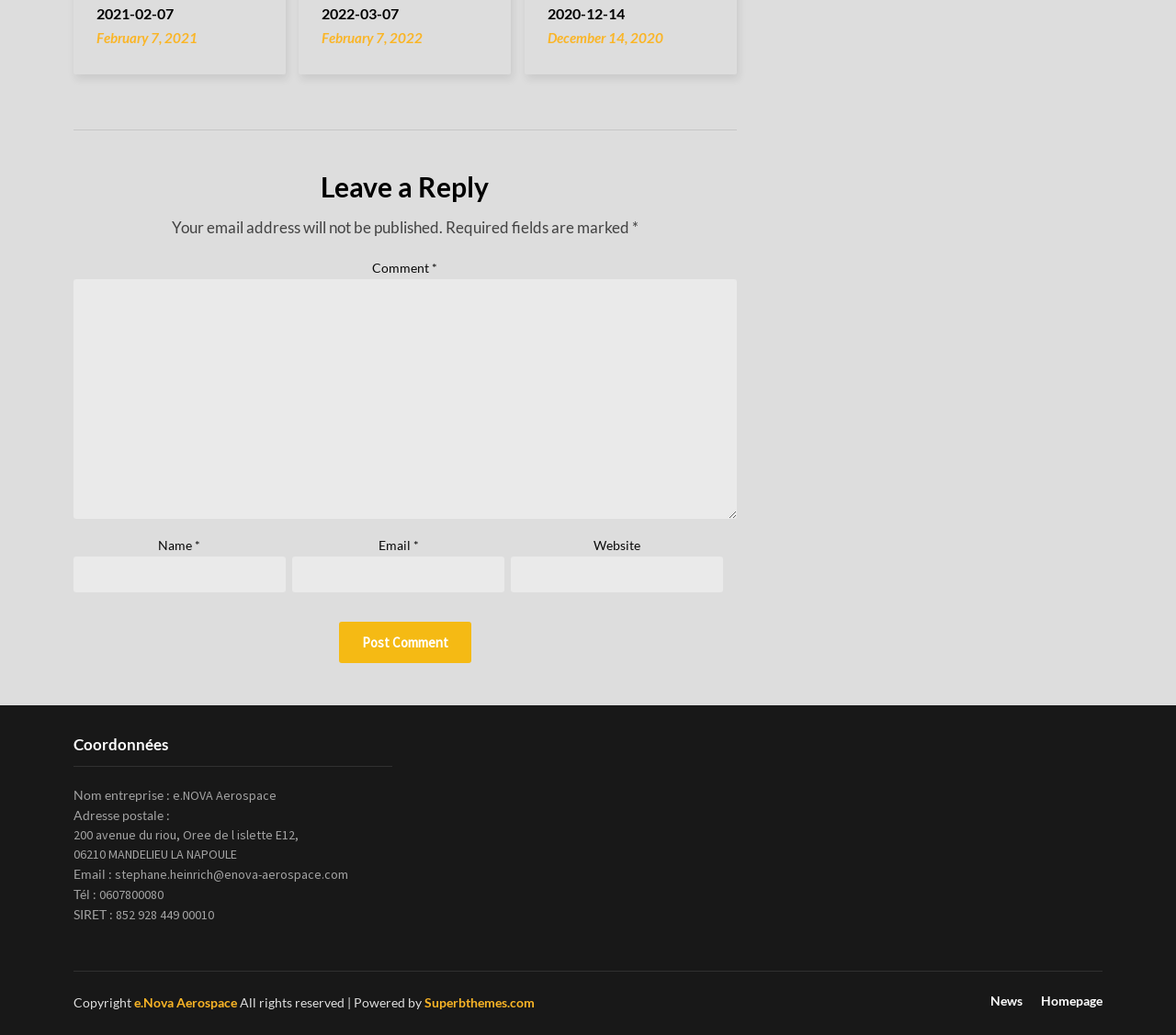Answer the question below with a single word or a brief phrase: 
What is the date of the first post?

2021-02-07